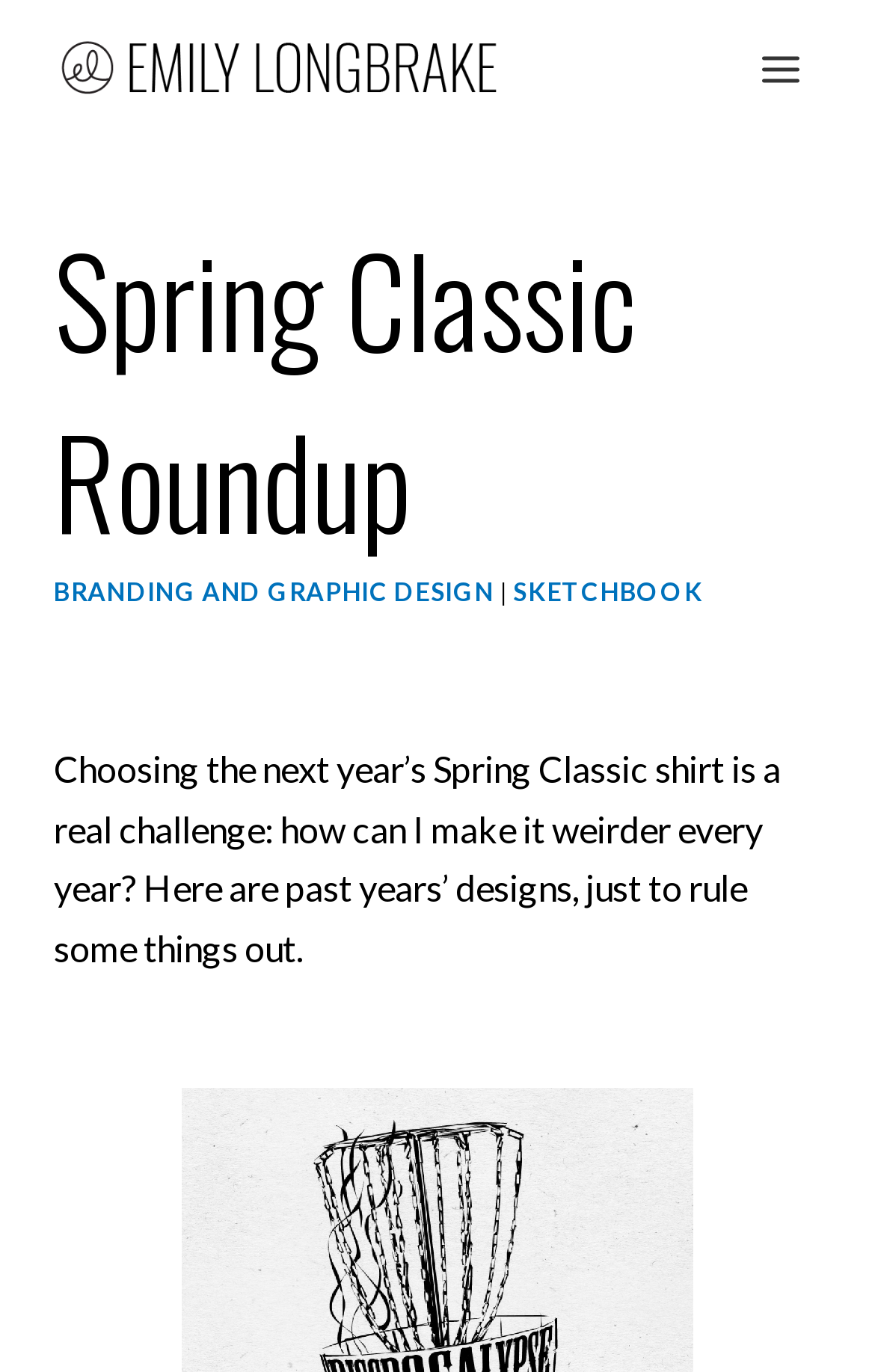Find the bounding box coordinates for the HTML element described in this sentence: "Branding and Graphic Design". Provide the coordinates as four float numbers between 0 and 1, in the format [left, top, right, bottom].

[0.062, 0.42, 0.564, 0.441]